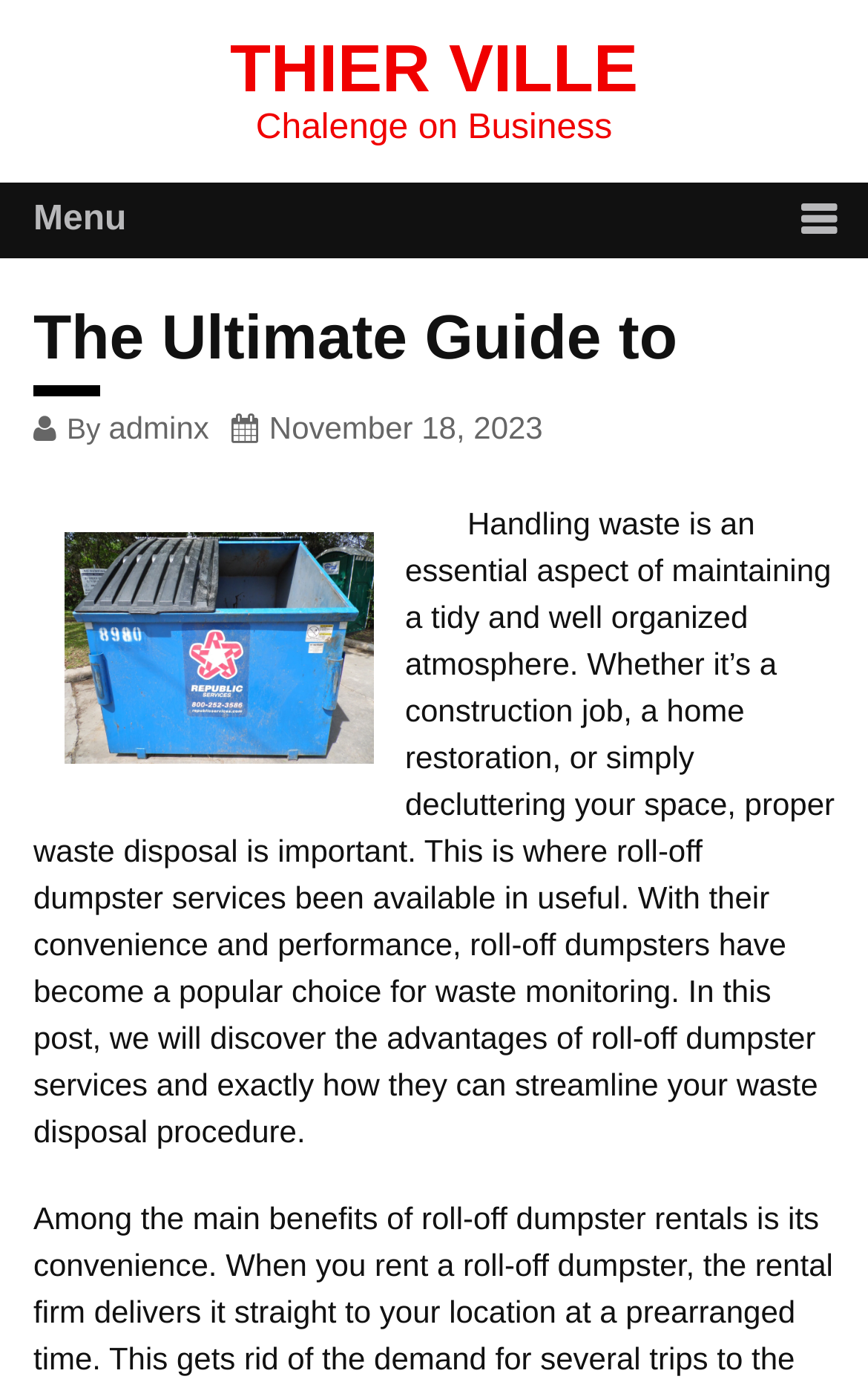Answer the question with a brief word or phrase:
What is the main topic of this webpage?

Thier Ville